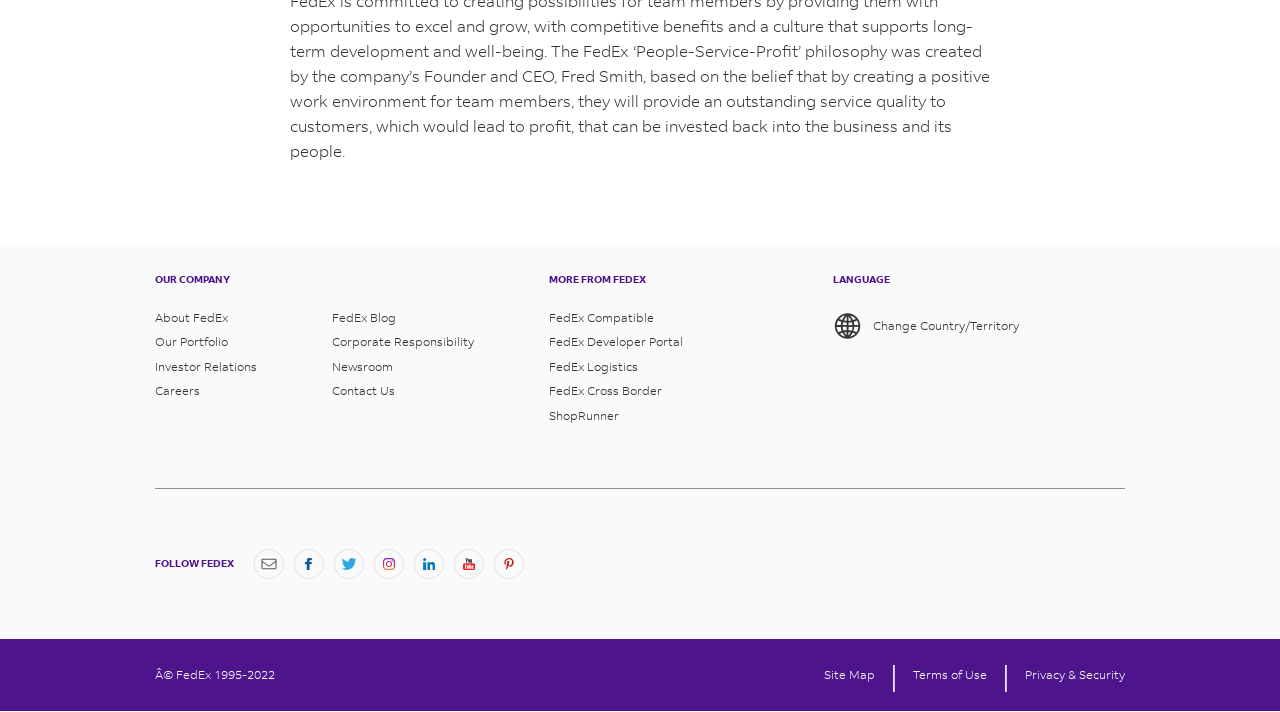Please provide the bounding box coordinate of the region that matches the element description: FedEx Blog. Coordinates should be in the format (top-left x, top-left y, bottom-right x, bottom-right y) and all values should be between 0 and 1.

[0.259, 0.437, 0.37, 0.457]